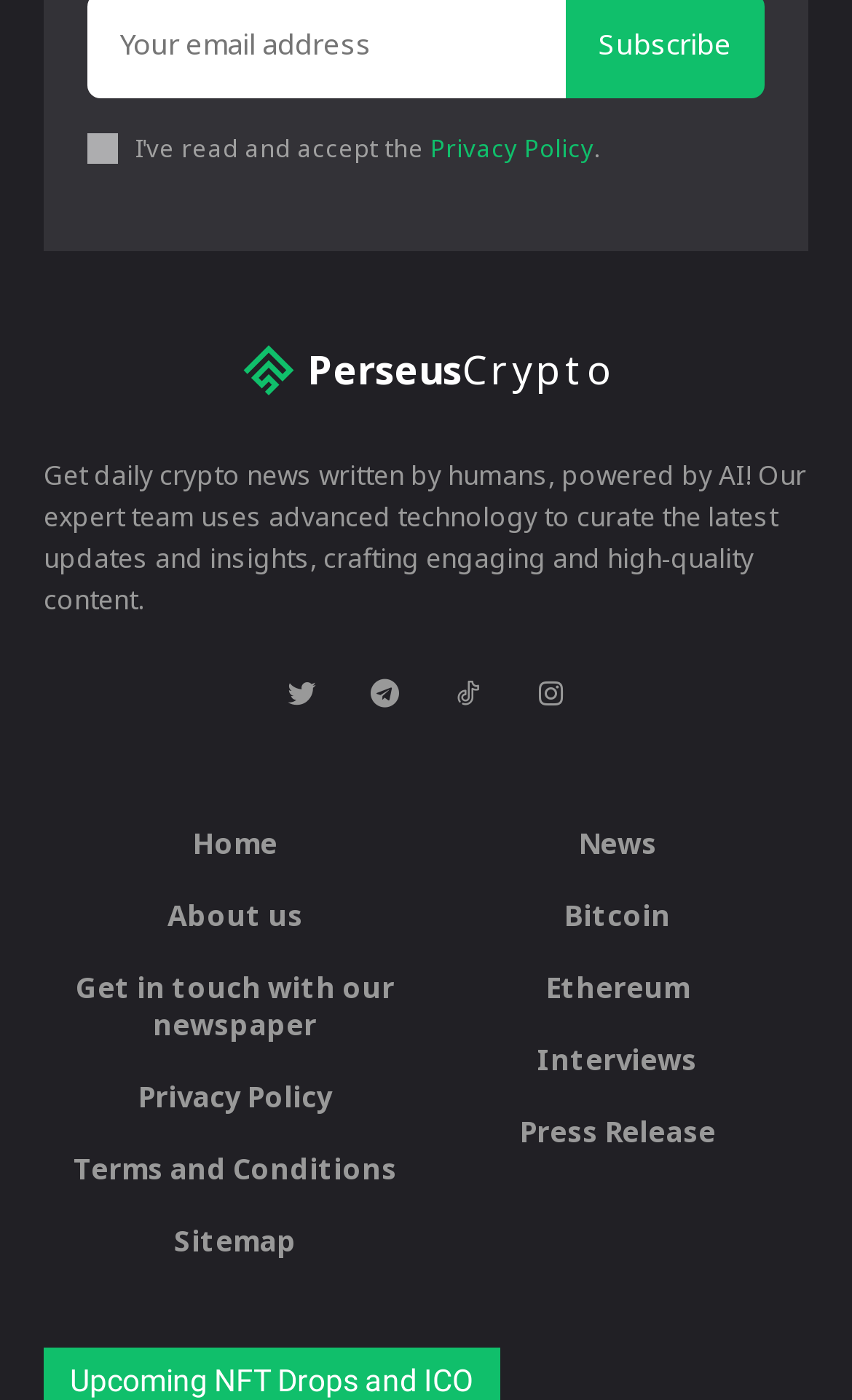What are the categories of news available?
Please answer the question with a detailed and comprehensive explanation.

The categories of news available can be found in the links located at the bottom of the webpage. These categories include 'News', 'Bitcoin', 'Ethereum', 'Interviews', and 'Press Release'.